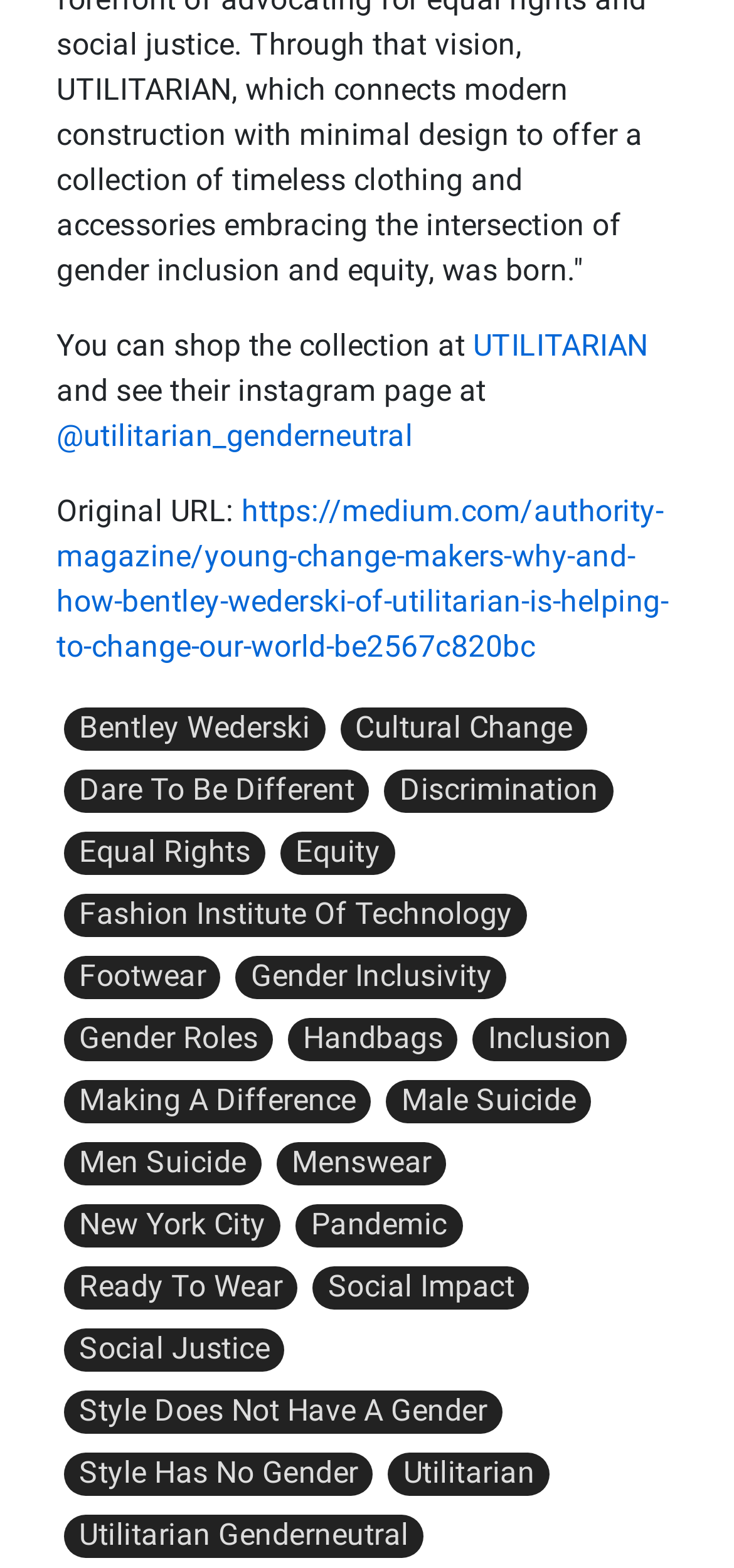Answer in one word or a short phrase: 
What is the Instagram handle of Utilitarian?

@utilitarian_genderneutral